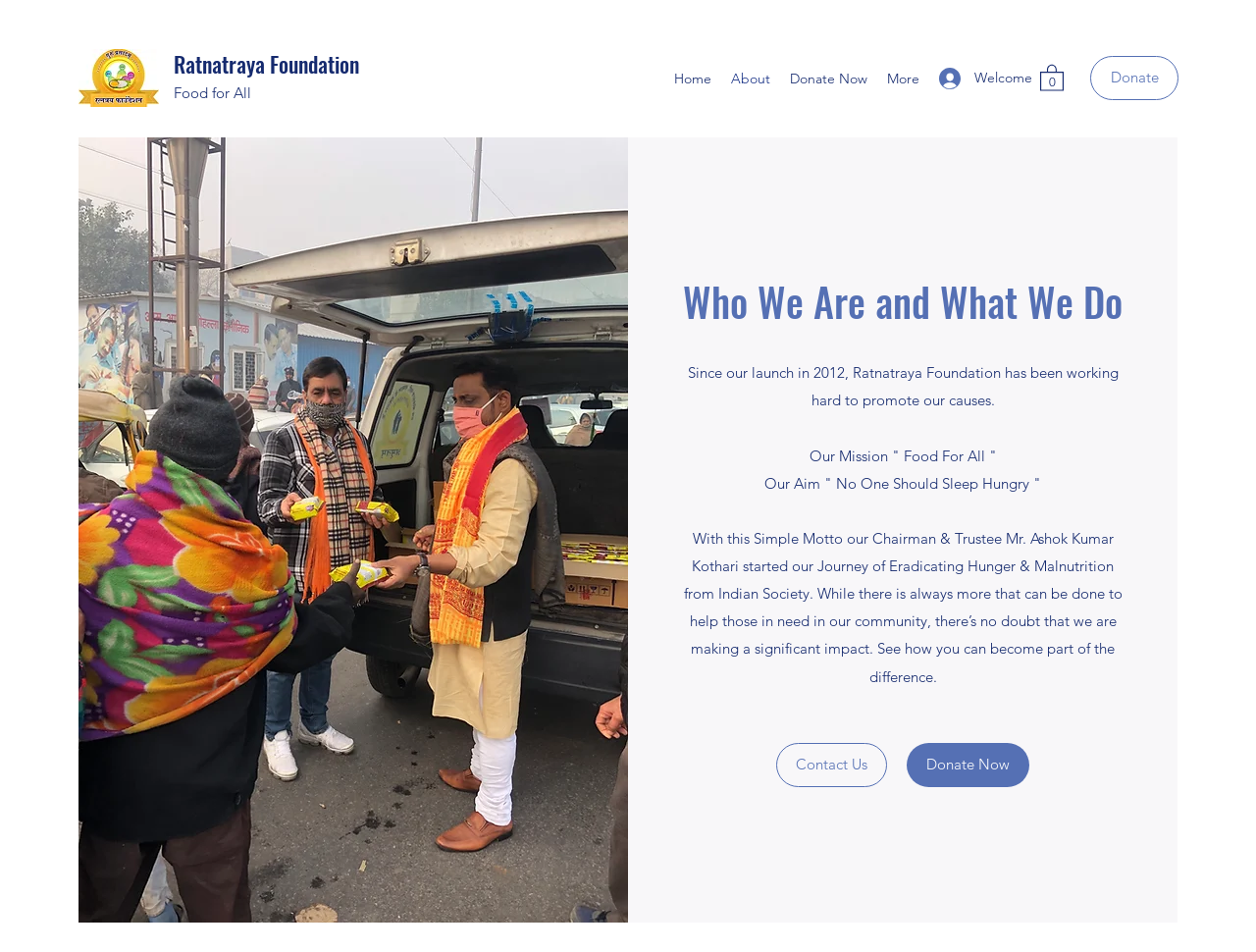Identify the bounding box coordinates of the clickable region necessary to fulfill the following instruction: "Open the Contact Us page". The bounding box coordinates should be four float numbers between 0 and 1, i.e., [left, top, right, bottom].

[0.618, 0.78, 0.706, 0.826]